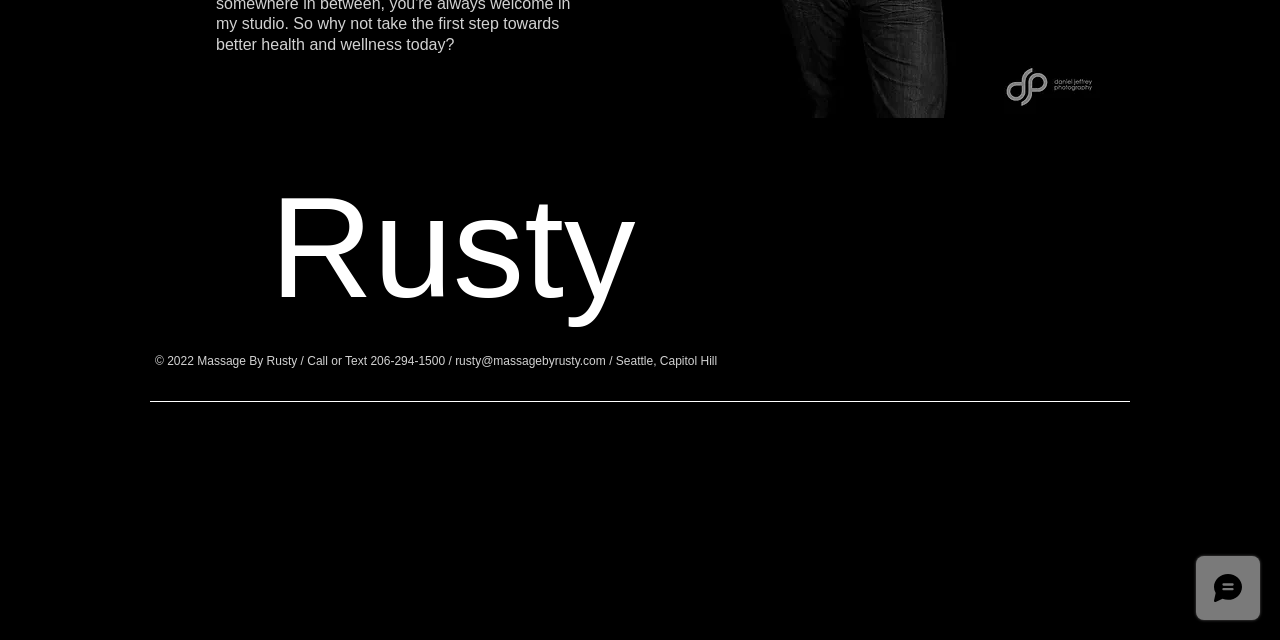For the given element description Chocolate Hampers, determine the bounding box coordinates of the UI element. The coordinates should follow the format (top-left x, top-left y, bottom-right x, bottom-right y) and be within the range of 0 to 1.

None